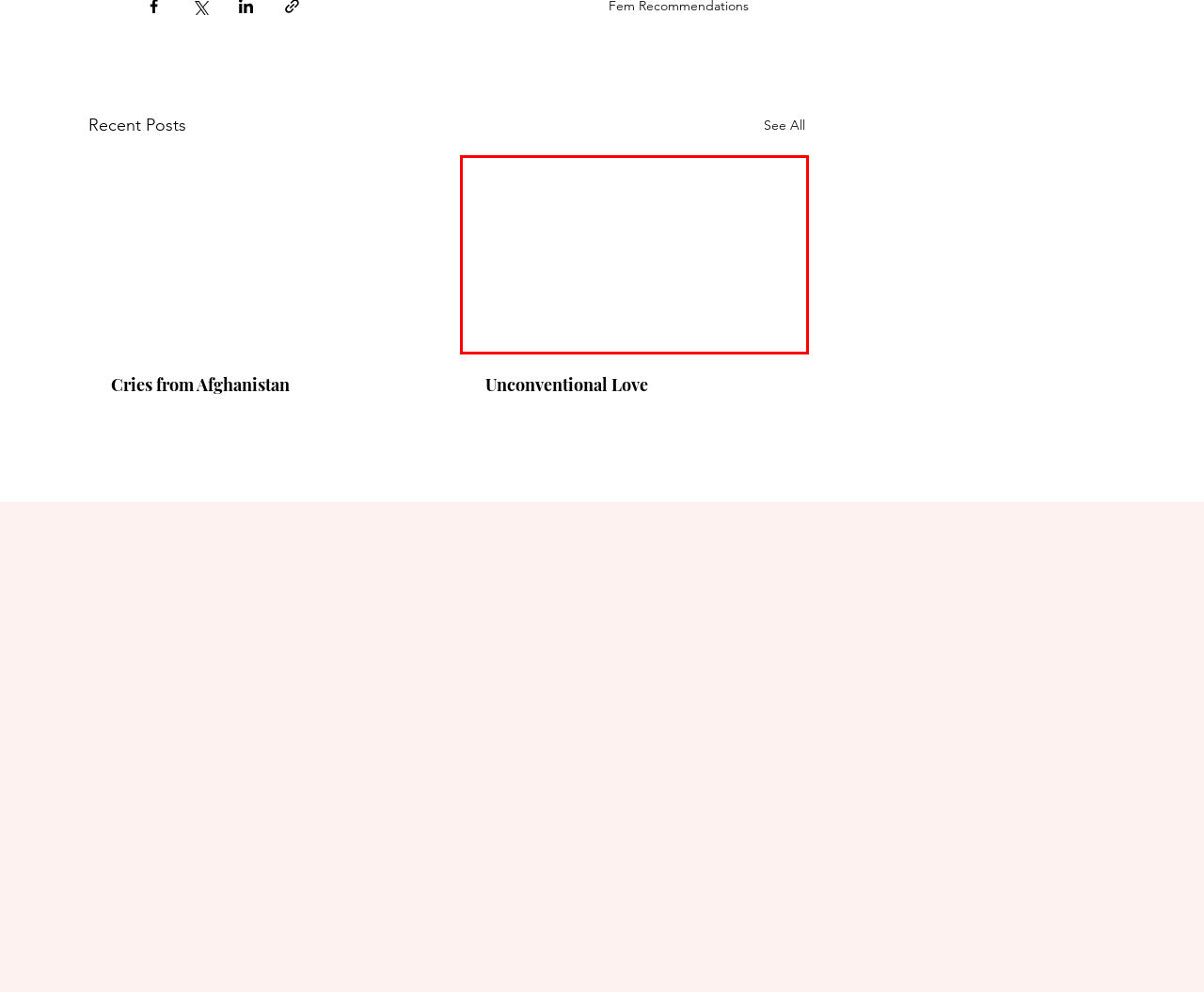You are presented with a screenshot of a webpage that includes a red bounding box around an element. Determine which webpage description best matches the page that results from clicking the element within the red bounding box. Here are the candidates:
A. About Us | Femiliarize
B. Spotlight | Femiliarize
C. Unconventional Love
D. Black History | Femiliarize
E. Fem Voices | Femiliarize
F. Fem Favourites | Femiliarize
G. Fem Icons | Femiliarize
H. Cries from Afghanistan

C